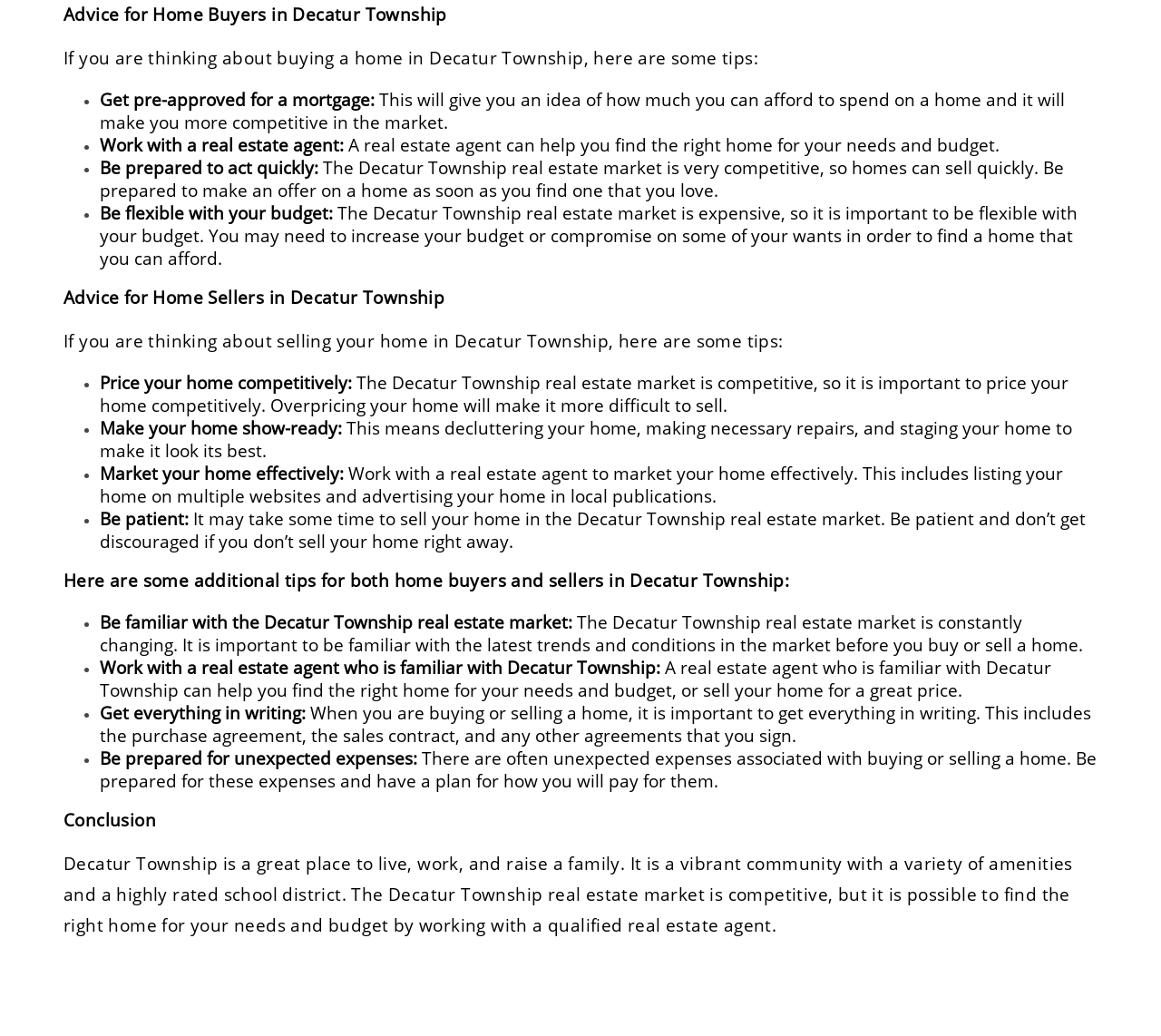Look at the image and write a detailed answer to the question: 
What is the importance of pricing a home competitively?

According to the webpage, pricing a home competitively is important because it makes it easier to sell. If a home is overpriced, it will be more difficult to sell, which is why competitive pricing is crucial in the Decatur Township real estate market.